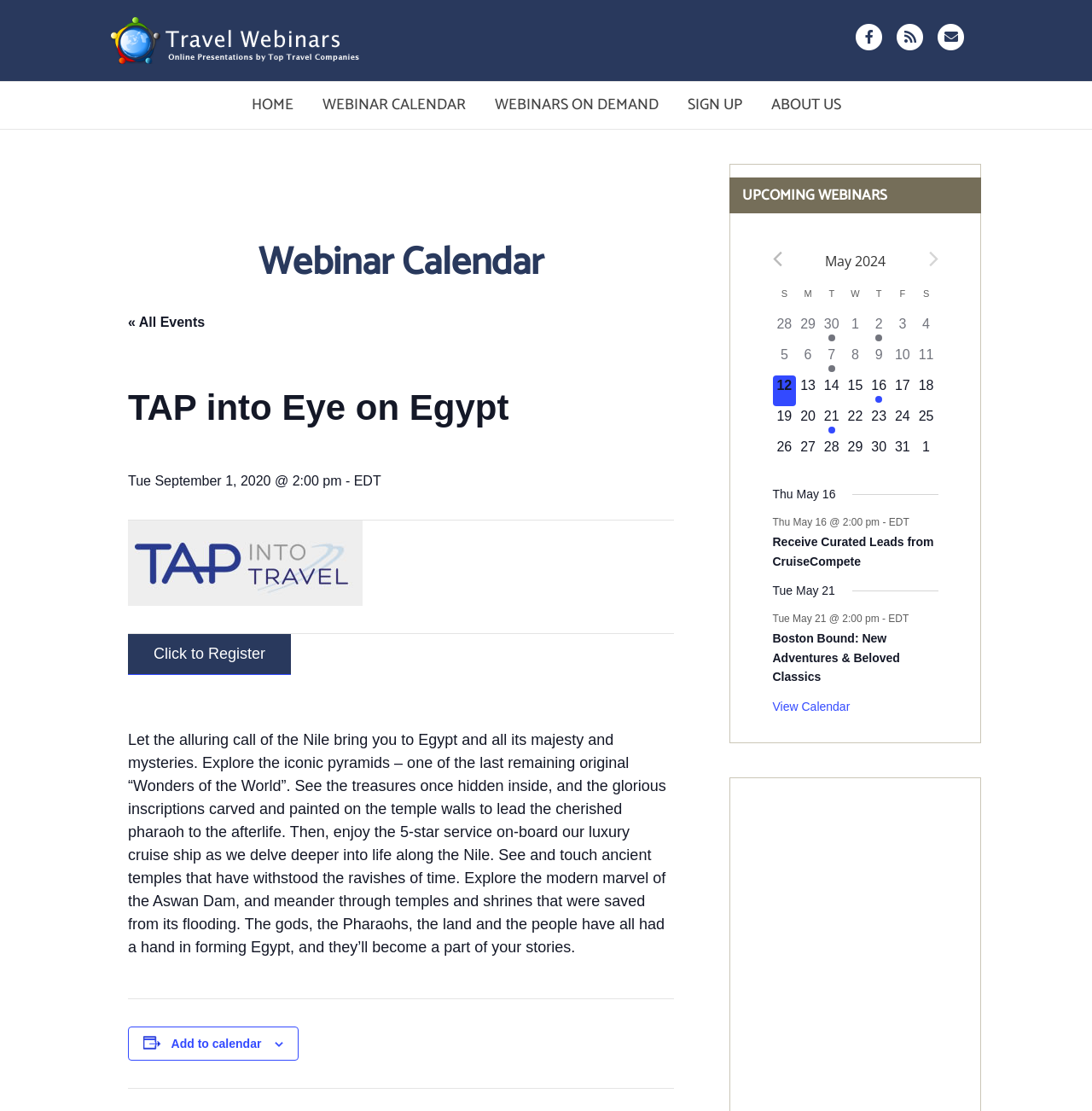Locate the bounding box coordinates of the clickable region necessary to complete the following instruction: "View the Webinar Calendar". Provide the coordinates in the format of four float numbers between 0 and 1, i.e., [left, top, right, bottom].

[0.283, 0.074, 0.438, 0.116]